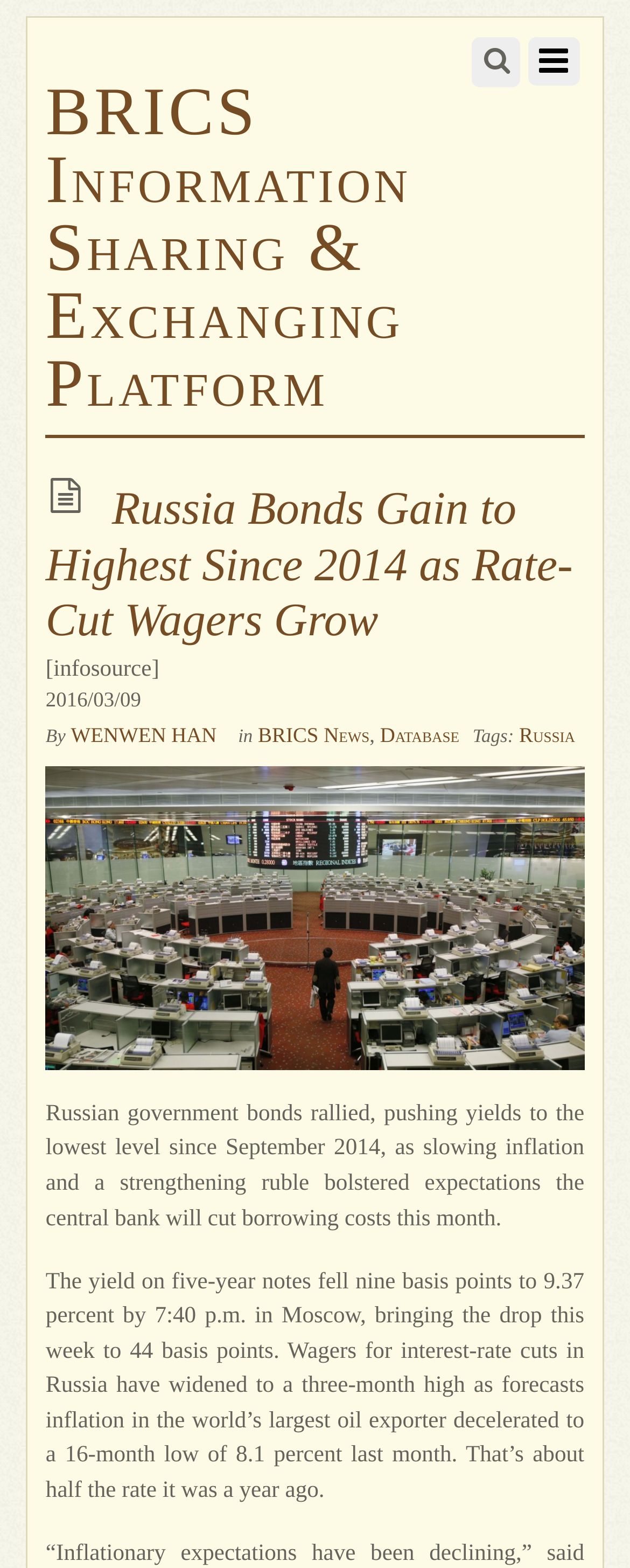Provide the bounding box coordinates of the area you need to click to execute the following instruction: "Visit BRICS Information Sharing & Exchanging Platform".

[0.073, 0.048, 0.652, 0.269]